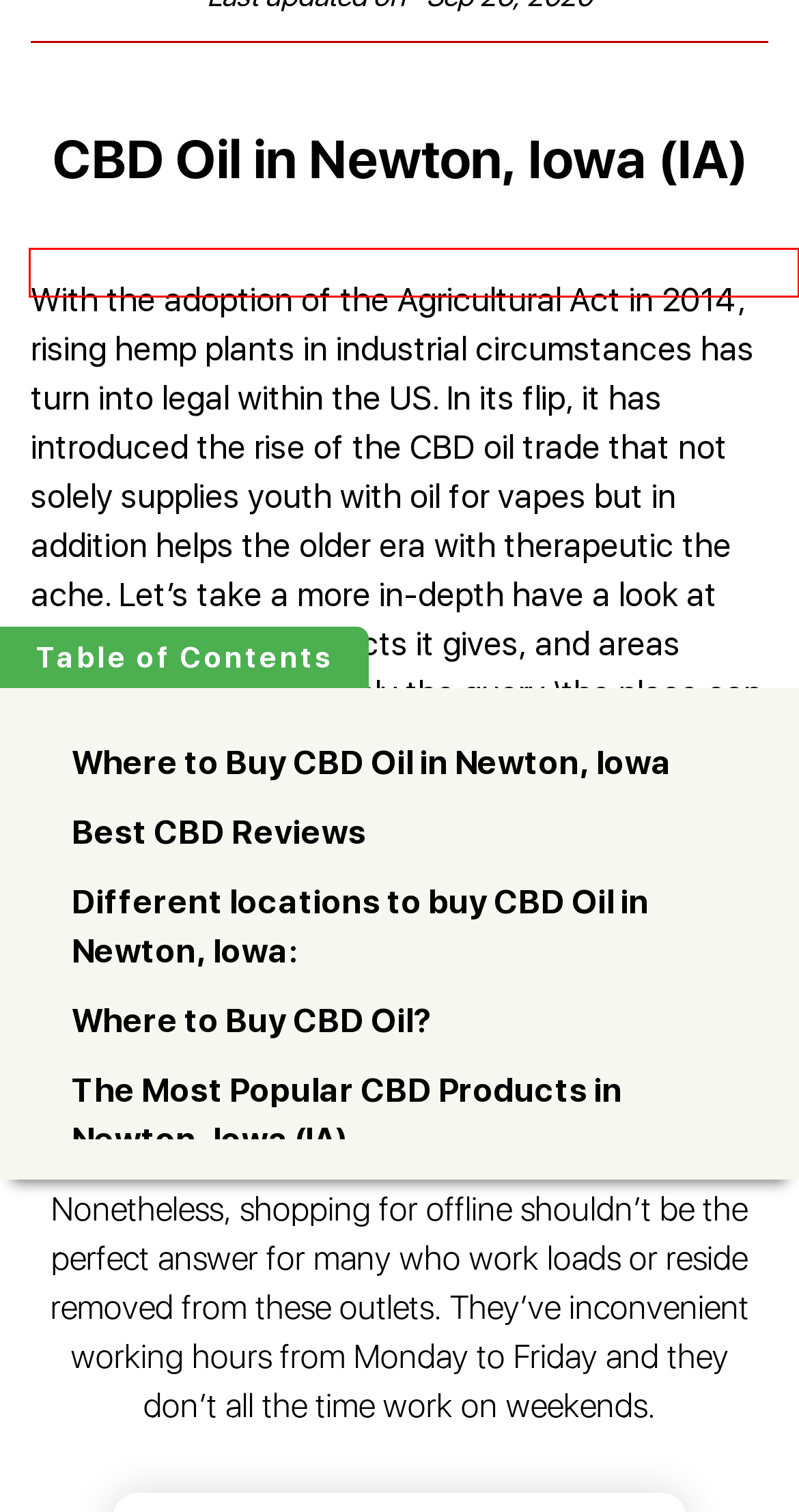Examine the screenshot of the webpage, which includes a red bounding box around an element. Choose the best matching webpage description for the page that will be displayed after clicking the element inside the red bounding box. Here are the candidates:
A. Best CBD Vape Pen: Disposal & Refillable CBD Vaporizers Review [2021]
B. Does CBD Oil Help Osteoporosis and Review of the Best CBD Oil For Osteoporosis
C. CBD Water - The Best Products to Buy Online - ValidCBDOil
D. Best CBD for Fibromyalgia - Product Reviews 2024 - ValidCBDOil
E. Best CBD Products for Sale - Buy Online - ValidCBDOil
F. 43 CBD - ValidCBDOil
G. CBD for Health & Wellness - ValidCBDOil
H. CBD Creams - The Best Products to Buy Online - ValidCBDOil

H